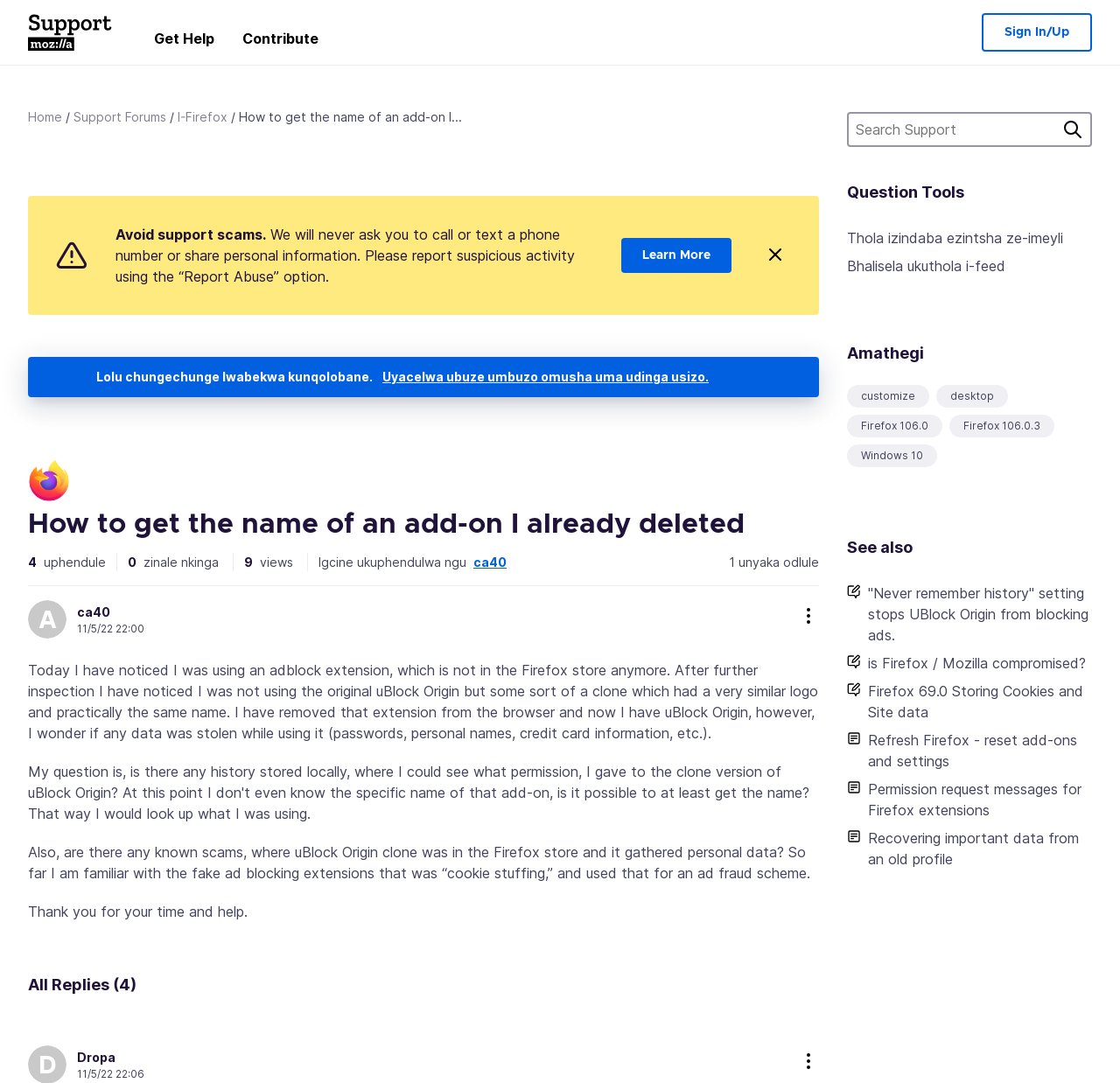Write a detailed summary of the webpage.

This webpage is a support forum page from Mozilla, specifically discussing the topic "How to get the name of an add-on I already deleted". At the top left corner, there is a Mozilla Support logo, and next to it, a navigation menu with links to "Get Help", "Contribute", and "Sign In/Up". Below the logo, there is a horizontal menu with links to "Home", "Support Forums", and "I-Firefox".

The main content of the page is a question and answer section. The question is "How to get the name of an add-on I already deleted" and is displayed in a large font. Below the question, there is a warning message "Avoid support scams" with a "Learn More" link. 

To the right of the question, there is a search box with a "Cinga" (Search) button. Below the search box, there are links to "Question Tools", "Thola izindaba ezintsha ze-imeyli" (Get email updates), and "Bhalisela ukuthola i-feed" (Subscribe to feed).

The main answer section is divided into two parts. The first part is the original question, which describes a situation where the user was using a clone of uBlock Origin and wonders if any data was stolen. The second part is a list of replies, with four replies in total. Each reply has a username, a timestamp, and a "more options" button.

There are also several links to related topics, such as "Never remember history" setting stops UBlock Origin from blocking ads, "is Firefox / Mozilla compromised?", and "Refresh Firefox - reset add-ons and settings".